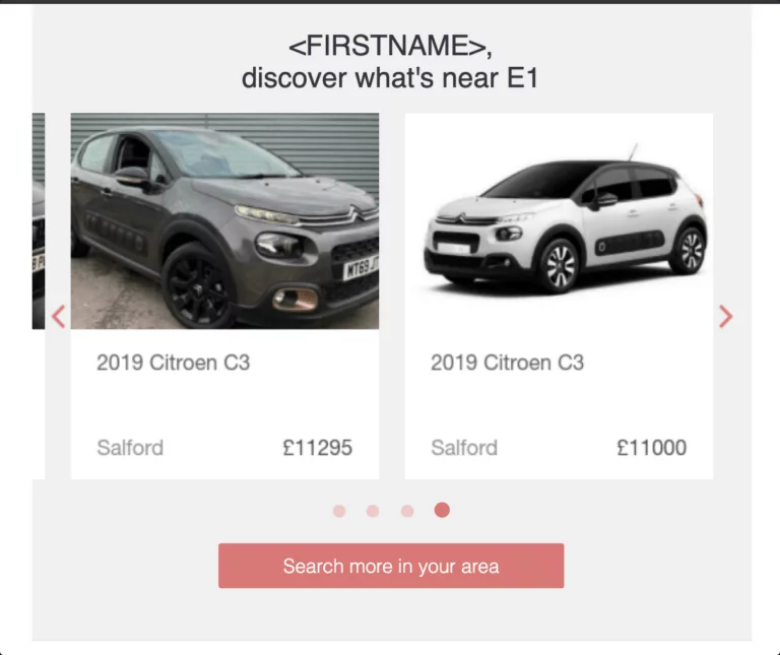Give an elaborate caption for the image.

The image depicts a carousel layout featuring two 2019 Citroen C3 cars available for purchase. On the left, a grey Citroen C3 is showcased, sporting a distinctive design with a price tag of £11,295, located in Salford. Adjacent to it, on the right, a white Citroen C3 is also displayed, listed at a slightly lower price of £11,000, and sharing the same Salford location. Above the cars, a personalized greeting prompts the user to discover what's available nearby, adding a touch of customization with the placeholder for the user’s first name. Below the cars, a button invites users to "Search more in your area," encouraging further exploration of available options. The overall design creates an engaging and user-friendly interface for browsing car listings.